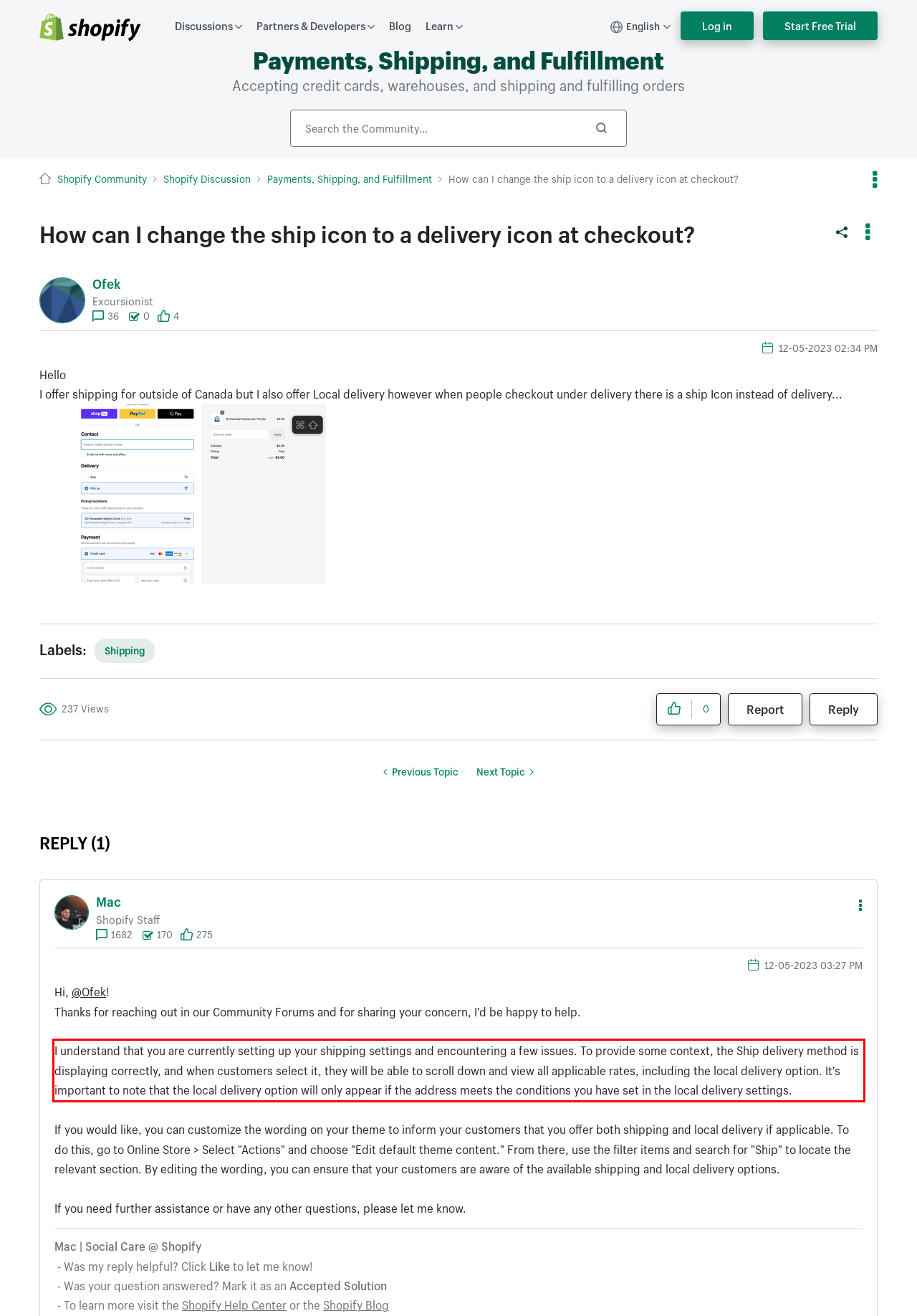Please extract the text content within the red bounding box on the webpage screenshot using OCR.

I understand that you are currently setting up your shipping settings and encountering a few issues. To provide some context, the Ship delivery method is displaying correctly, and when customers select it, they will be able to scroll down and view all applicable rates, including the local delivery option. It's important to note that the local delivery option will only appear if the address meets the conditions you have set in the local delivery settings.